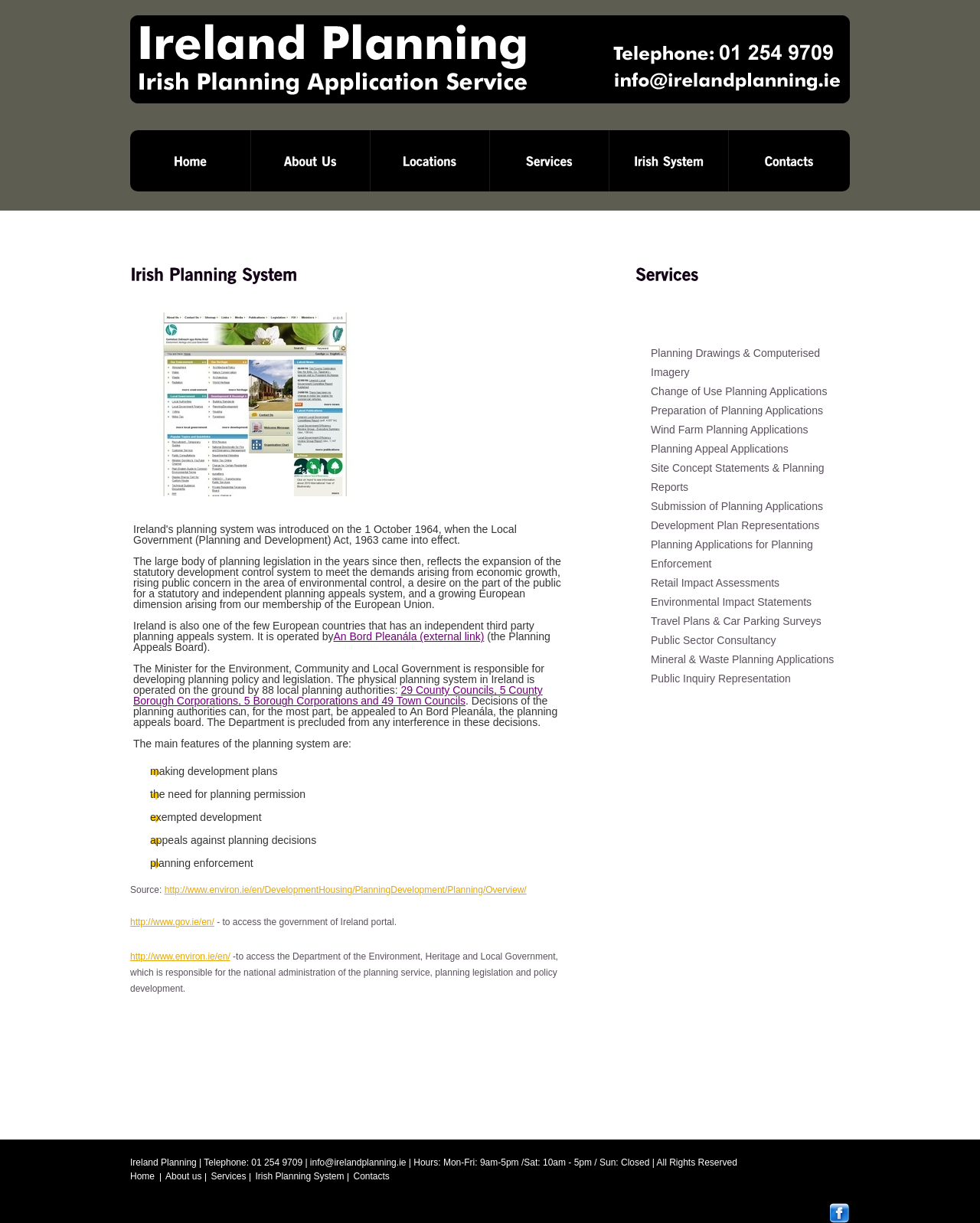What is the contact email address of the website?
Analyze the image and provide a thorough answer to the question.

The answer can be found in the footer section of the website. The text states 'info@irelandplanning.ie' as the contact email address. This indicates that the contact email address of the website is info@irelandplanning.ie.